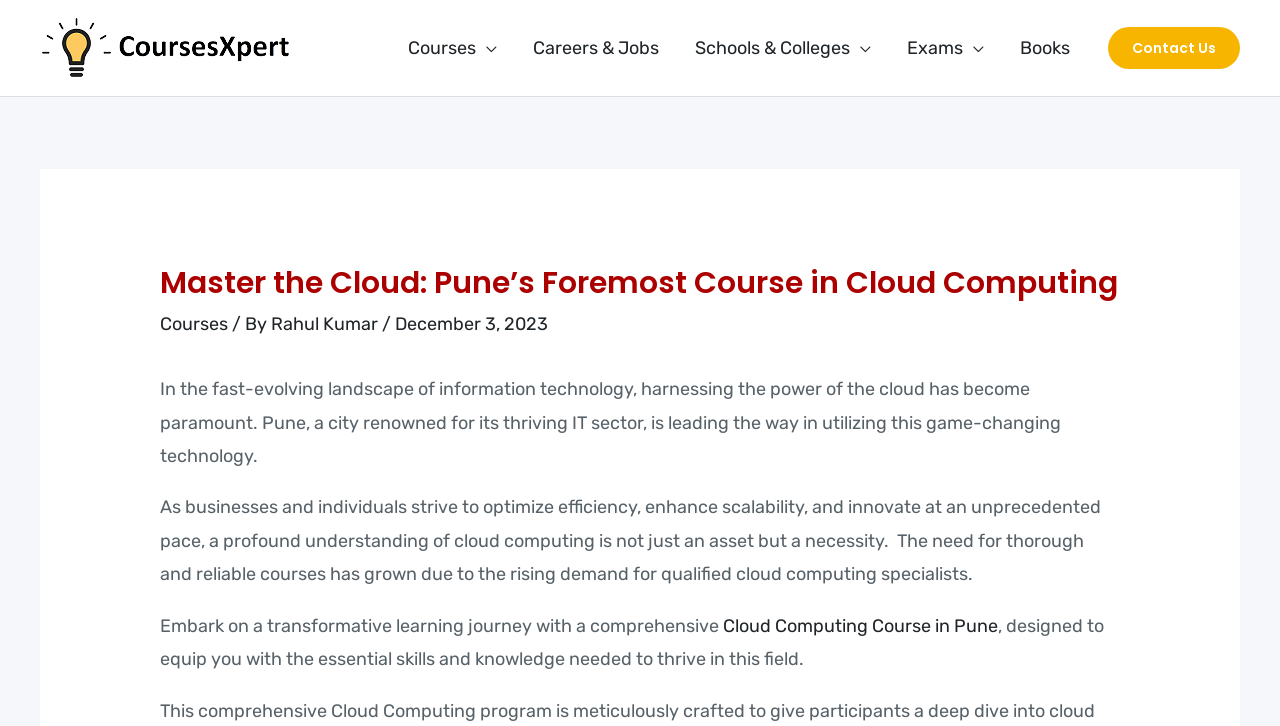Summarize the contents and layout of the webpage in detail.

The webpage is about a cloud computing course in Pune, India. At the top left corner, there is a logo of CoursesXpert, which is a link. Next to the logo, there is a navigation menu with several links, including "Courses Menu Toggle", "Careers & Jobs", "Schools & Colleges Menu Toggle", "Exams Menu Toggle", and "Books". These links are aligned horizontally and take up about half of the screen width.

On the top right corner, there is a "Contact Us" link. Below the navigation menu, there is a header section with a heading that reads "Master the Cloud: Pune’s Foremost Course in Cloud Computing". This heading is followed by a brief description of the course, which includes the instructor's name, Rahul Kumar, and the date, December 3, 2023.

The main content of the webpage is divided into three paragraphs. The first paragraph explains the importance of cloud computing in the IT sector and how Pune is leading the way in utilizing this technology. The second paragraph highlights the need for thorough and reliable courses in cloud computing due to the rising demand for qualified specialists. The third paragraph invites readers to embark on a transformative learning journey with a comprehensive cloud computing course in Pune.

There are two links in the main content, "Courses" and "Cloud Computing Course in Pune", which are likely related to the course being promoted. The overall layout of the webpage is clean, with a clear hierarchy of elements and sufficient whitespace to make the content easy to read.